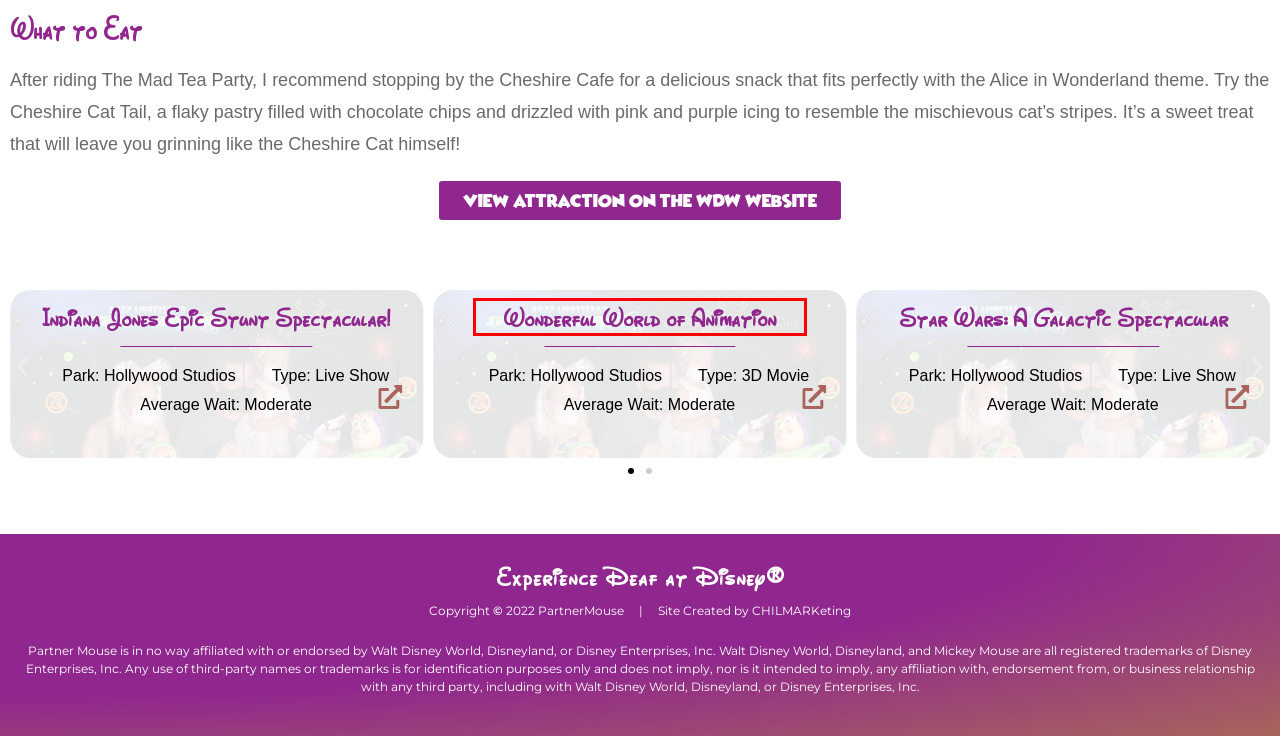Examine the screenshot of a webpage with a red bounding box around a specific UI element. Identify which webpage description best matches the new webpage that appears after clicking the element in the red bounding box. Here are the candidates:
A. 3D Movie, Live Show, Entertainment. – Partner Mouse
B. Muppet*Vision 3D - Partner Mouse
C. Hollywood Studios – Partner Mouse
D. Walt Disney Presents - Partner Mouse
E. Indiana Jones Epic Stunt Spectacular! - Partner Mouse
F. Lightning McQueen's Racing Academy - Partner Mouse
G. Magic Kingdom – Partner Mouse
H. Live Show – Partner Mouse

F